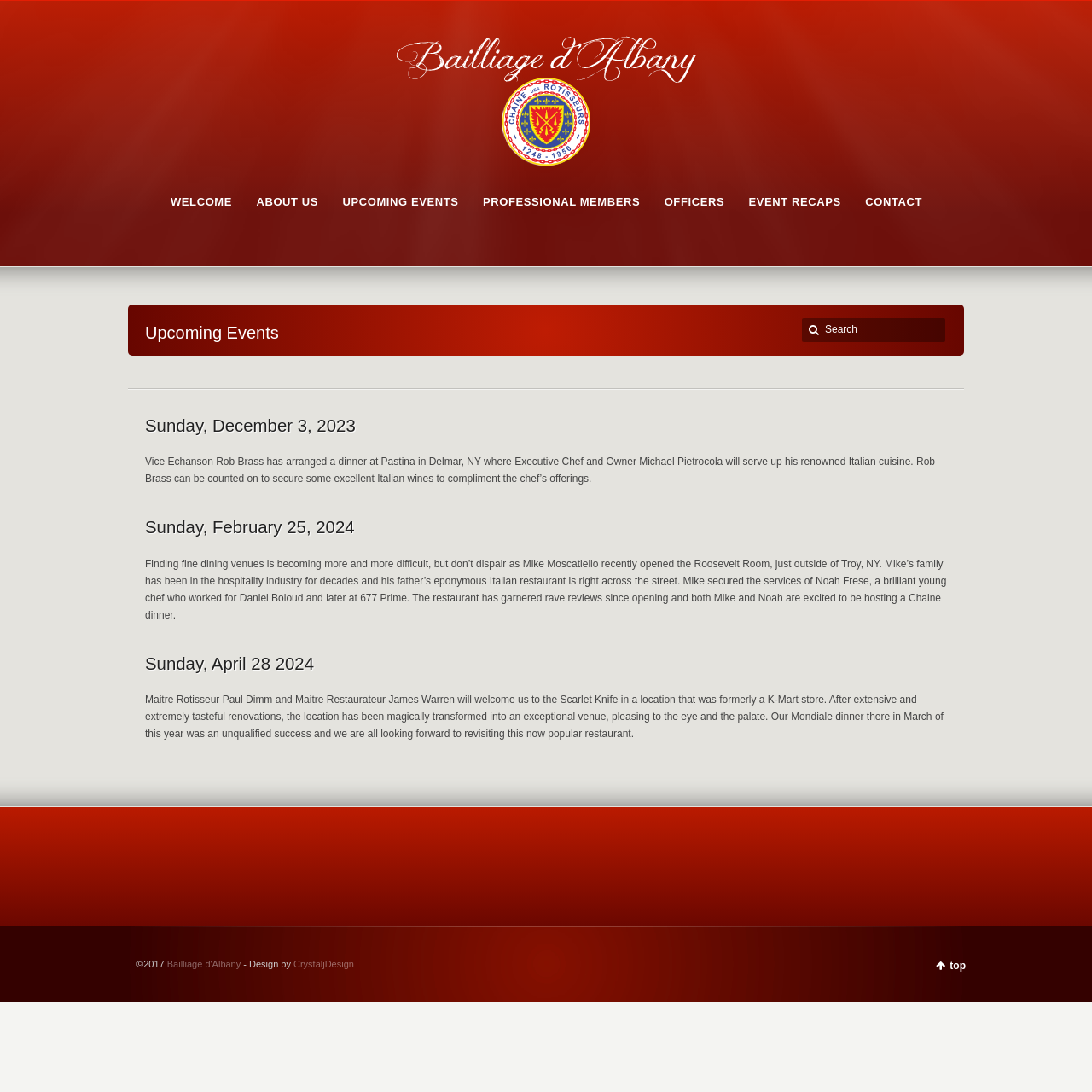Find the coordinates for the bounding box of the element with this description: "Bailliage d'Albany".

[0.153, 0.878, 0.221, 0.888]